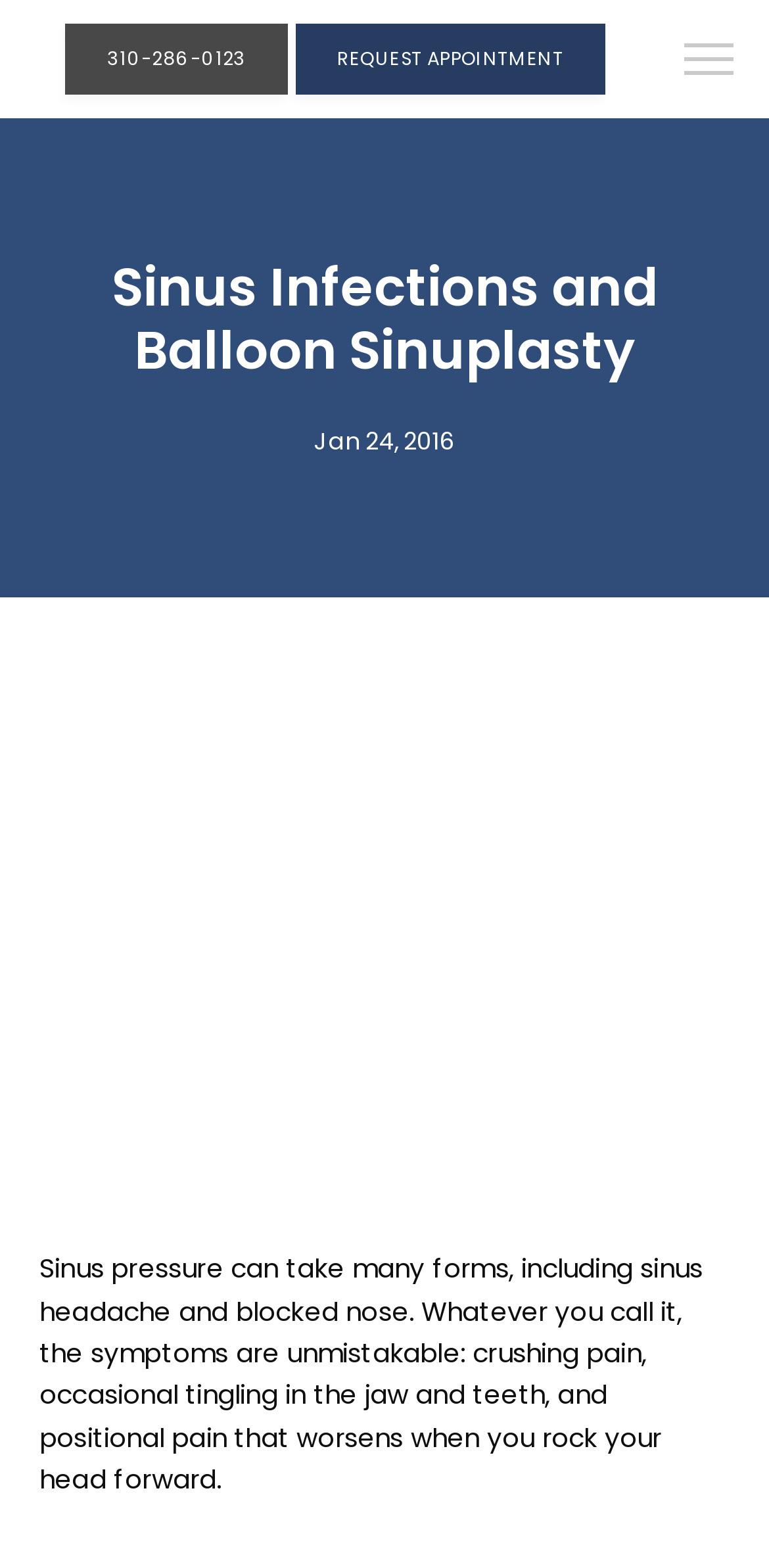Answer the question below using just one word or a short phrase: 
What is the doctor's name?

Mani H Zadeh, MD